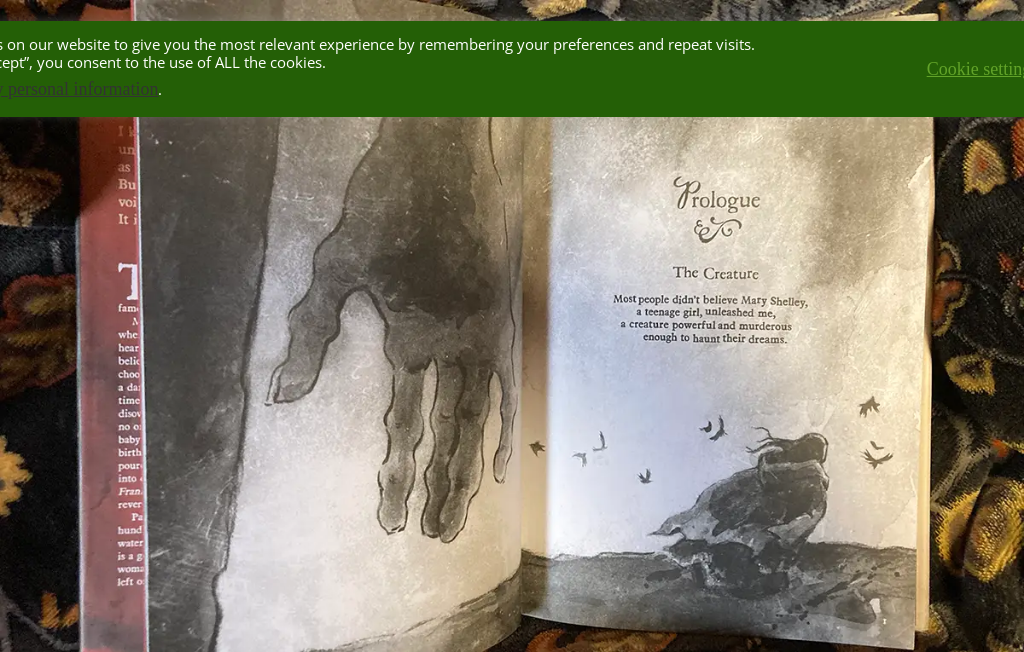Explain the content of the image in detail.

The image features an illustrated page from a young adult biography of Mary Shelley, prominently displaying a haunting black and white watercolor painting that captures the essence of her narrative. A prominent hand reaches towards the viewer, symbolizing connection and creation. The accompanying text titled “Prologue” introduces “The Creature,” hinting at themes of disbelief and the power of creation, as it notes that “Most people didn’t believe Mary Shelley, a teenage girl, unleashed me, a creature powerful and murderous enough to haunt their dreams.” This visual and textual combination enhances the reader's immersion into Shelley's poignant story and the emotional depth of her experiences, supported by the artistic emphasis that complements the expressive prose. The background fabric adds a rich texture, further enhancing the setting for this literary exploration.